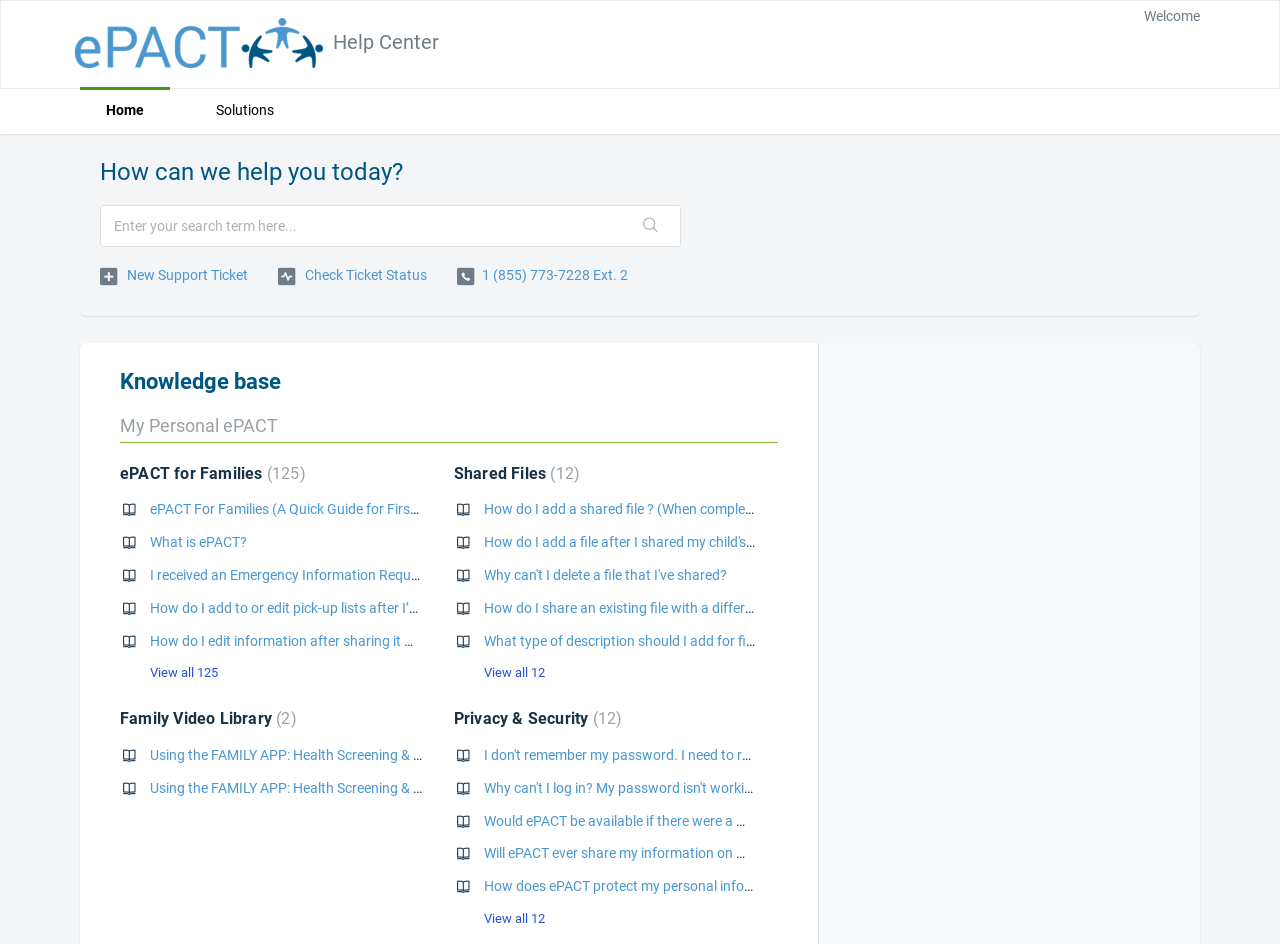How many links are available under 'Knowledge base'? Using the information from the screenshot, answer with a single word or phrase.

125